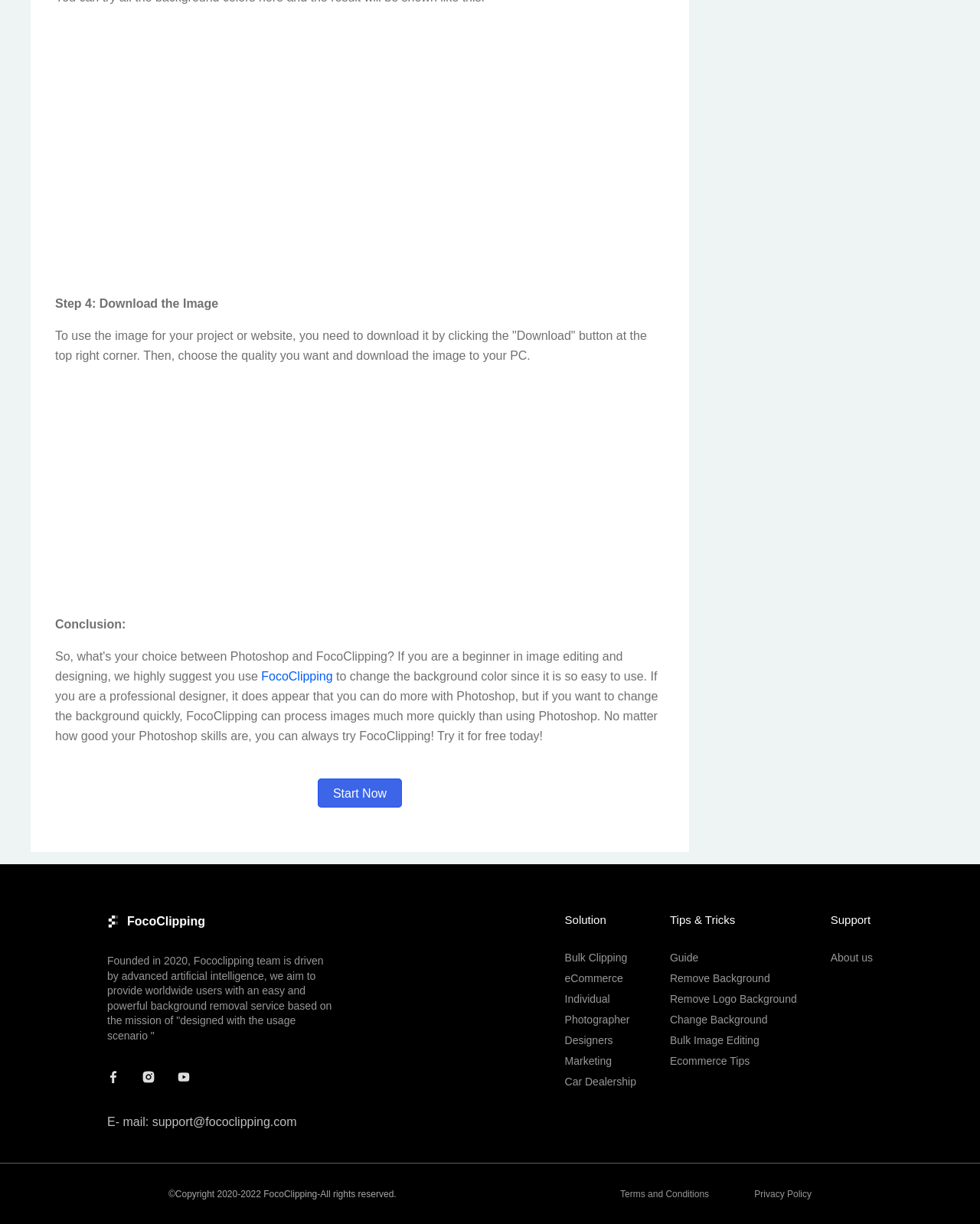Highlight the bounding box coordinates of the element that should be clicked to carry out the following instruction: "Get guide on removing background". The coordinates must be given as four float numbers ranging from 0 to 1, i.e., [left, top, right, bottom].

[0.684, 0.777, 0.813, 0.788]